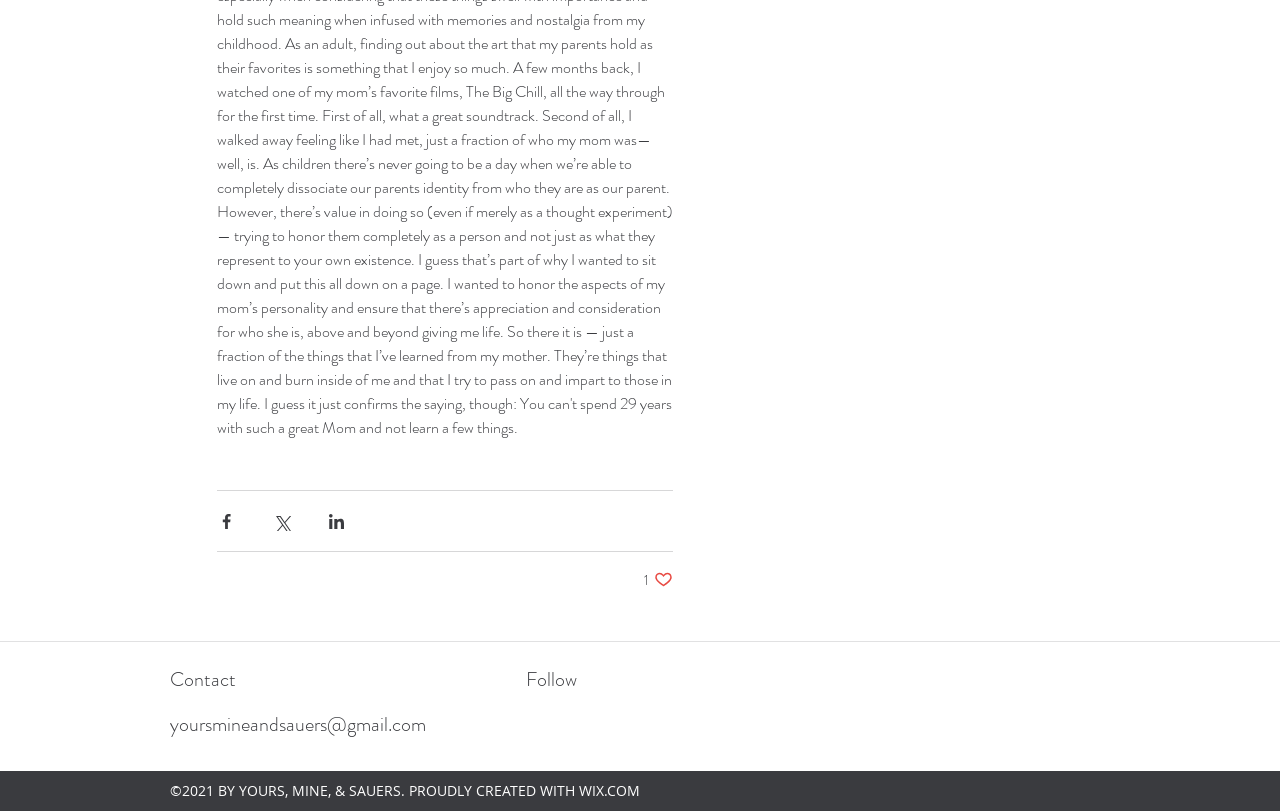Based on the element description: "yoursmineandsauers@gmail.com", identify the UI element and provide its bounding box coordinates. Use four float numbers between 0 and 1, [left, top, right, bottom].

[0.133, 0.876, 0.333, 0.911]